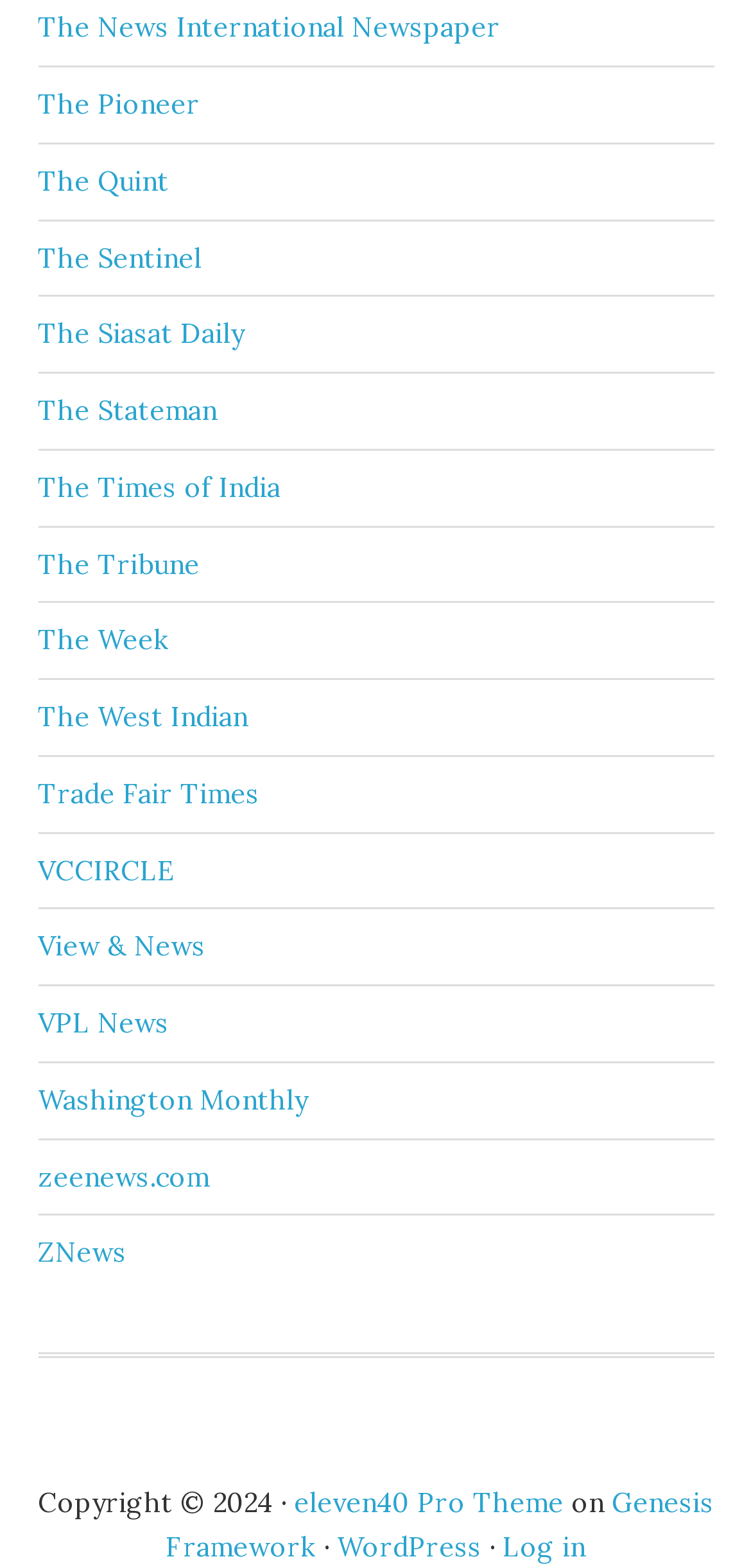Is there a login option available?
Please provide a detailed and comprehensive answer to the question.

I found a link at the bottom of the webpage that says 'Log in', indicating that there is a login option available for users.